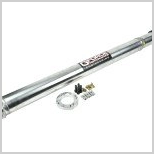Create a detailed narrative of what is happening in the image.

The image features a sleek, metallic component that appears to be a driveshaft, likely a new 3.5-inch aluminum driveshaft designed for high-performance vehicles, such as the 2018 Mustang S550. Accompanying the driveshaft are several essential components, including a metallic ring and various fittings, suggesting that these parts may be part of a kit for upgrading or replacing existing drivetrain components. This setup is engineered to enhance vehicle performance, showcasing durability and advanced materials that cater to automotive enthusiasts and professionals alike.